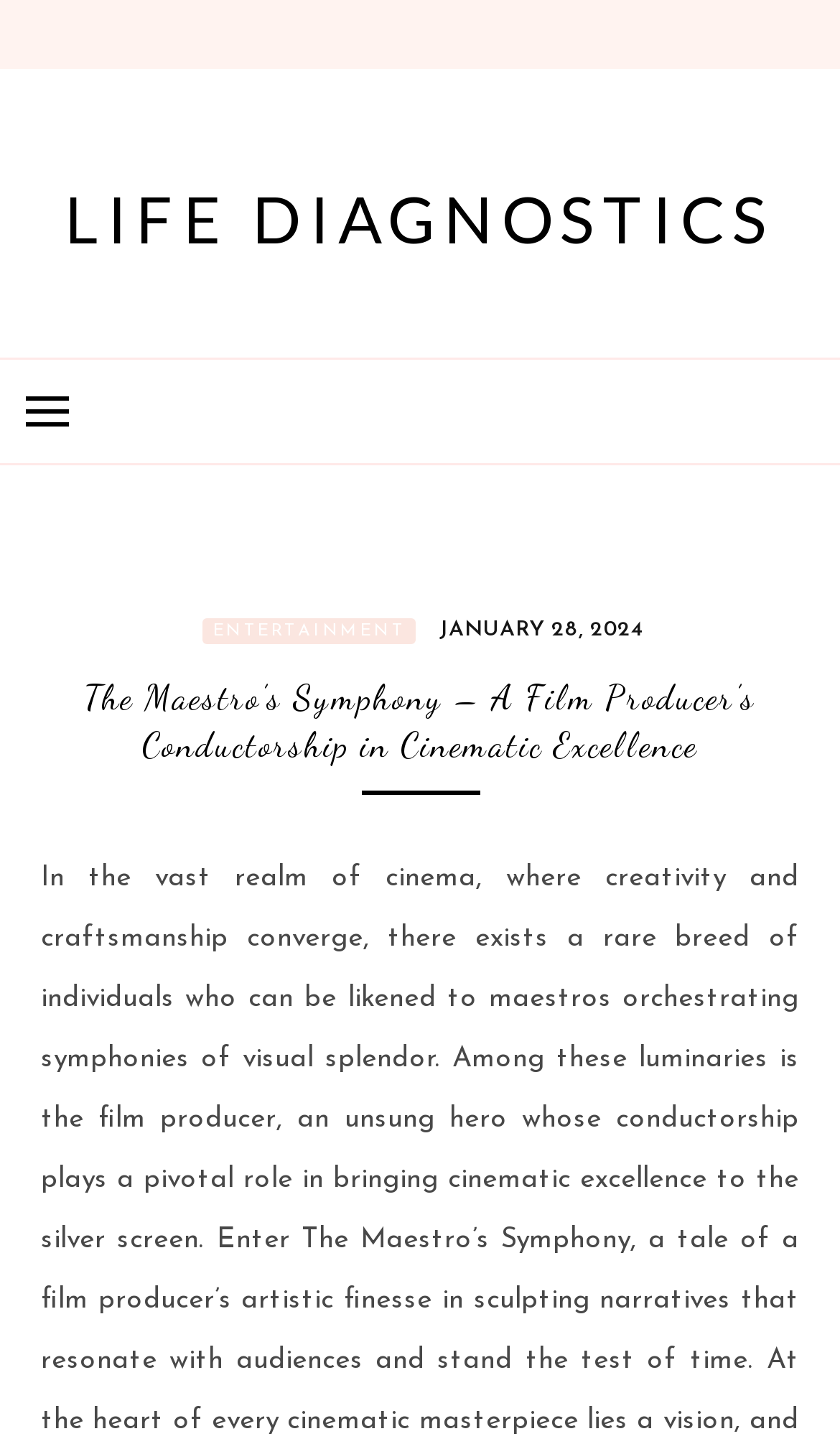Respond to the question below with a single word or phrase:
What is the purpose of the button at the top?

To expand the primary menu